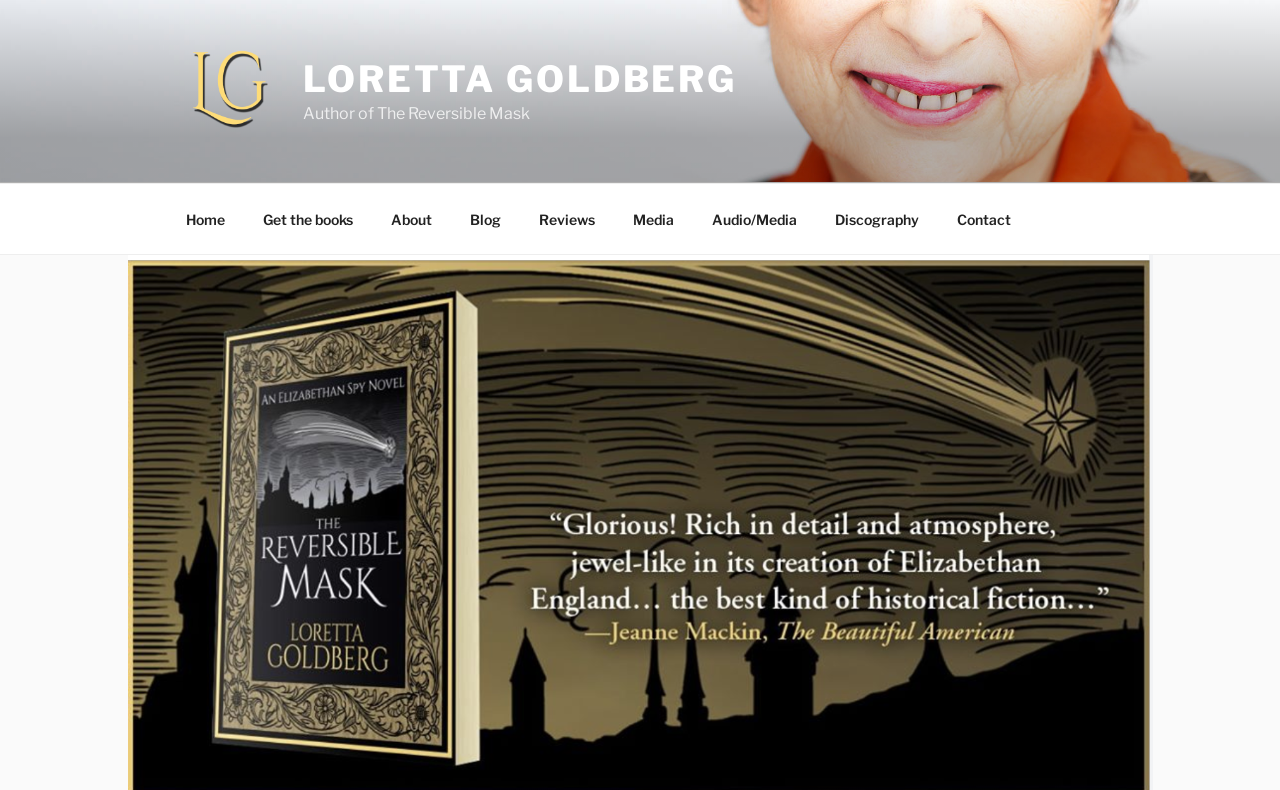Could you specify the bounding box coordinates for the clickable section to complete the following instruction: "Contact the website"?

[0.734, 0.246, 0.803, 0.308]